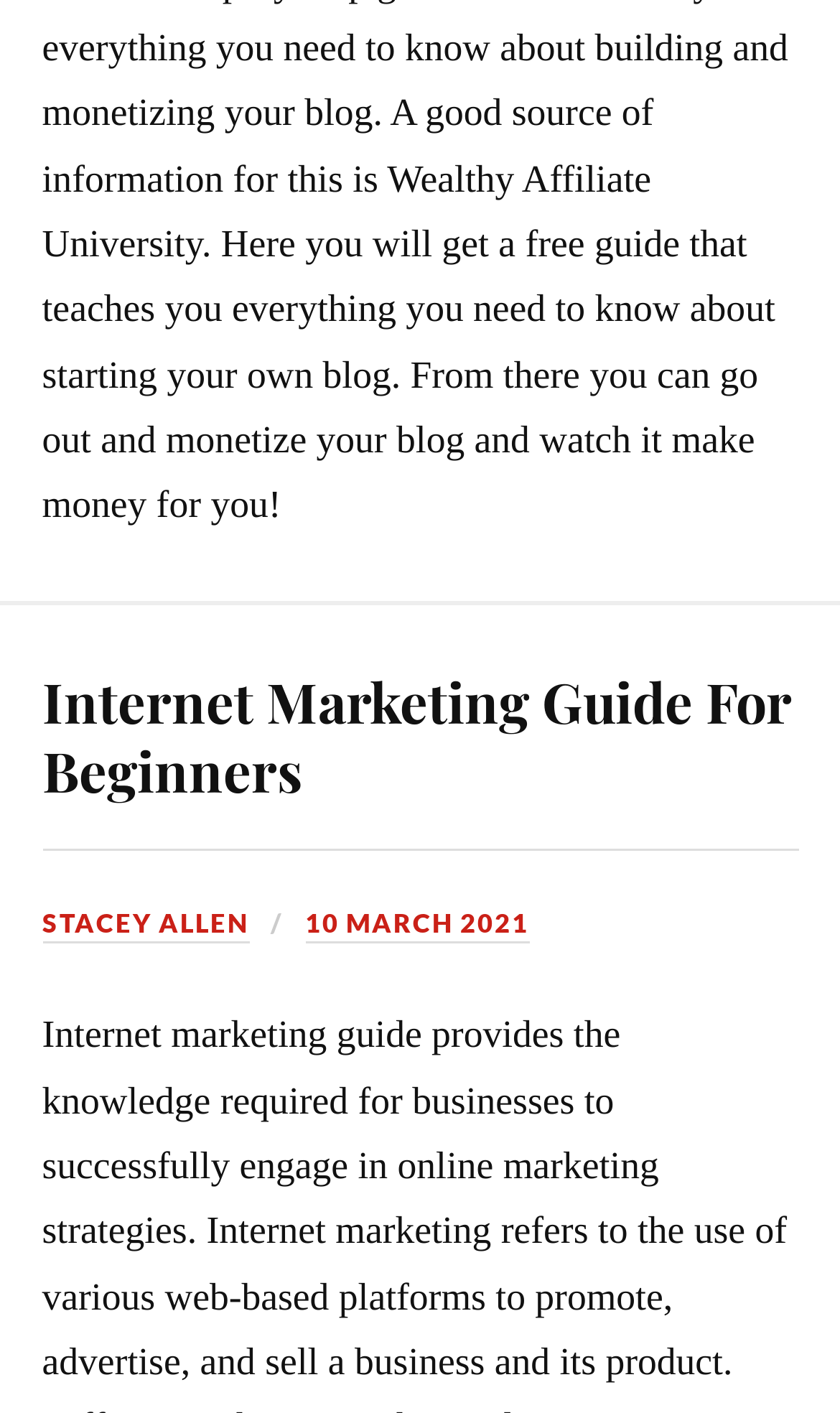Provide the bounding box coordinates for the specified HTML element described in this description: "Stacey Allen". The coordinates should be four float numbers ranging from 0 to 1, in the format [left, top, right, bottom].

[0.05, 0.642, 0.296, 0.668]